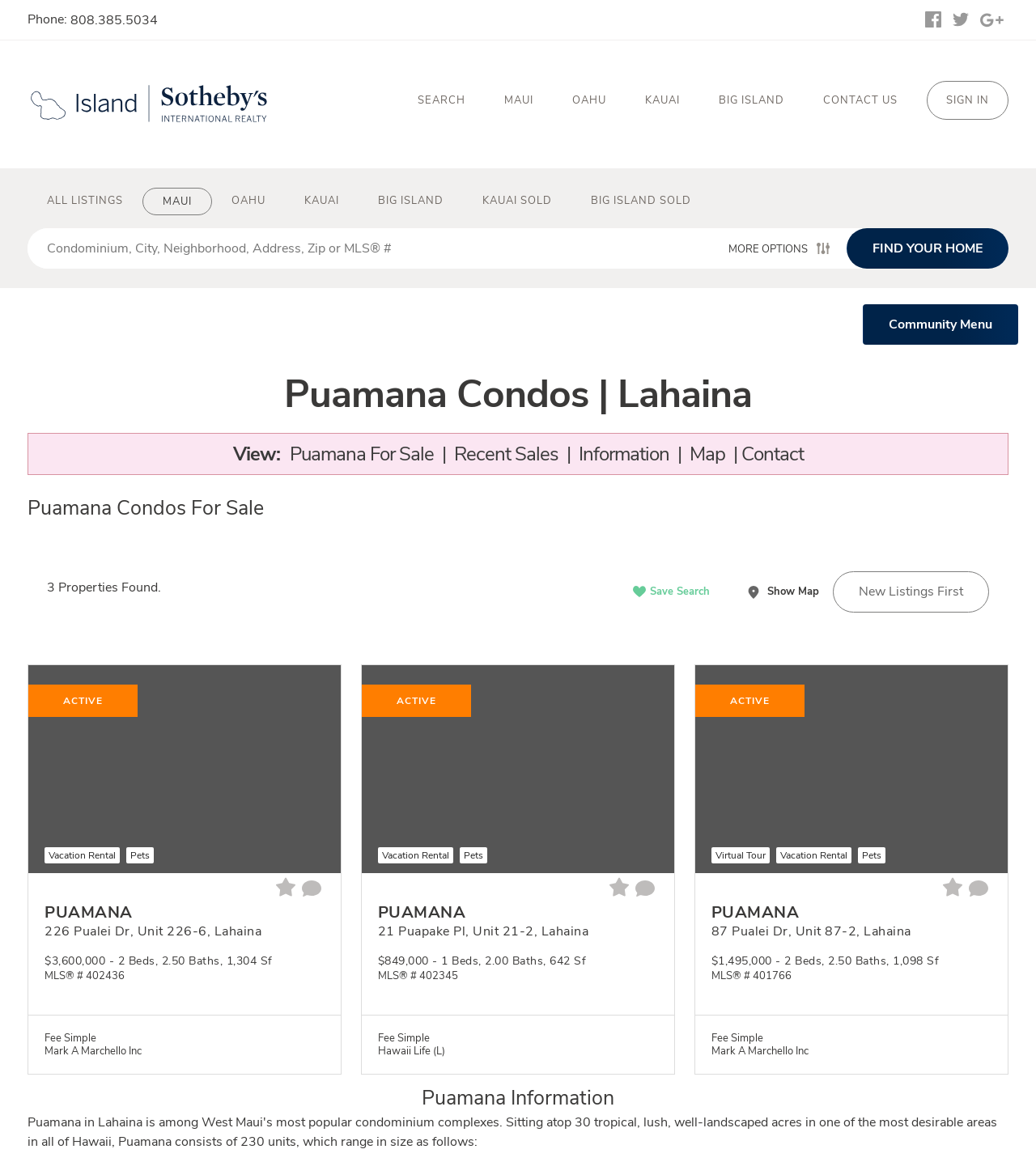What is the main title displayed on this webpage?

Puamana Condos | Lahaina